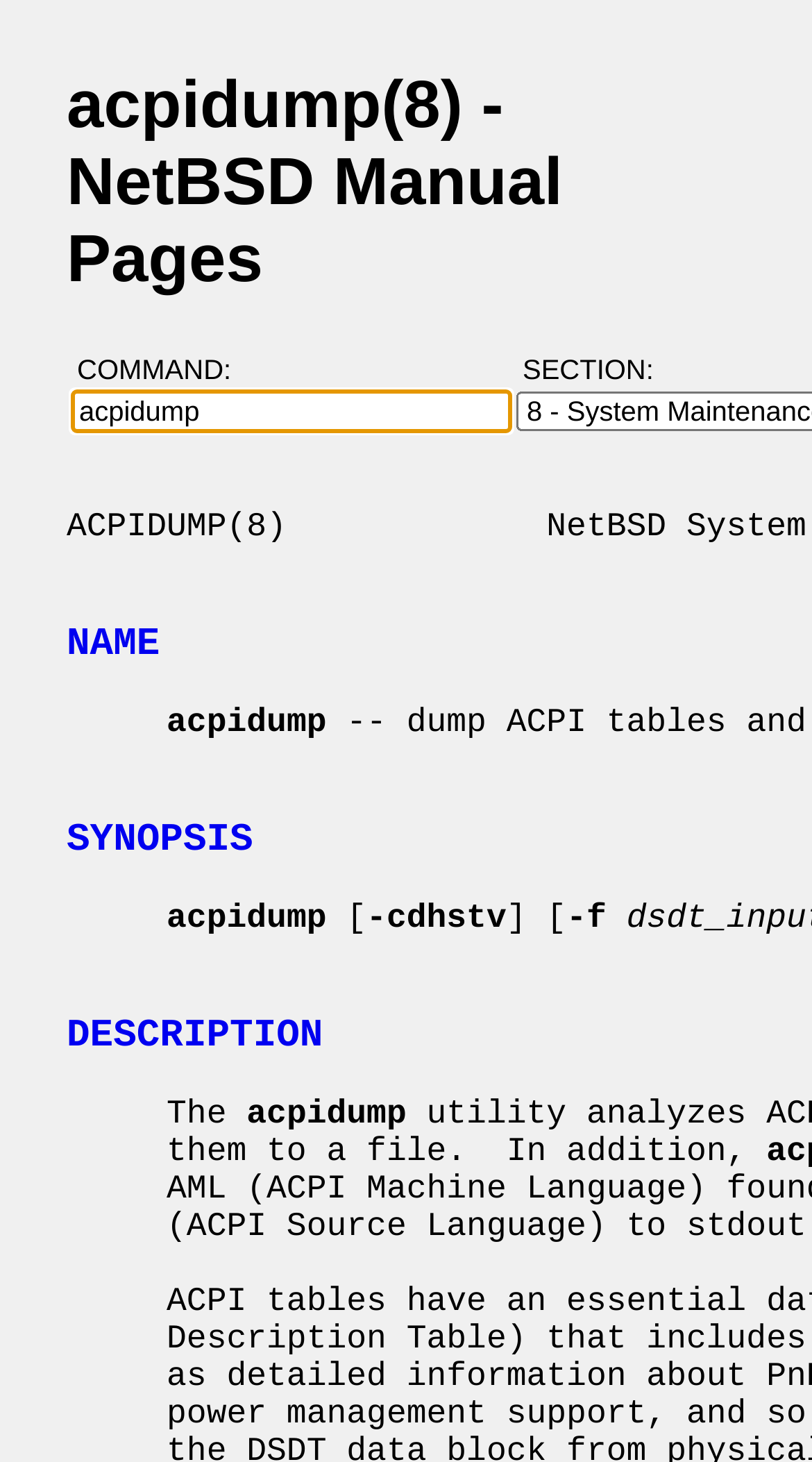Please respond to the question using a single word or phrase:
What are the options for the acpidump command?

-cdhstv -f